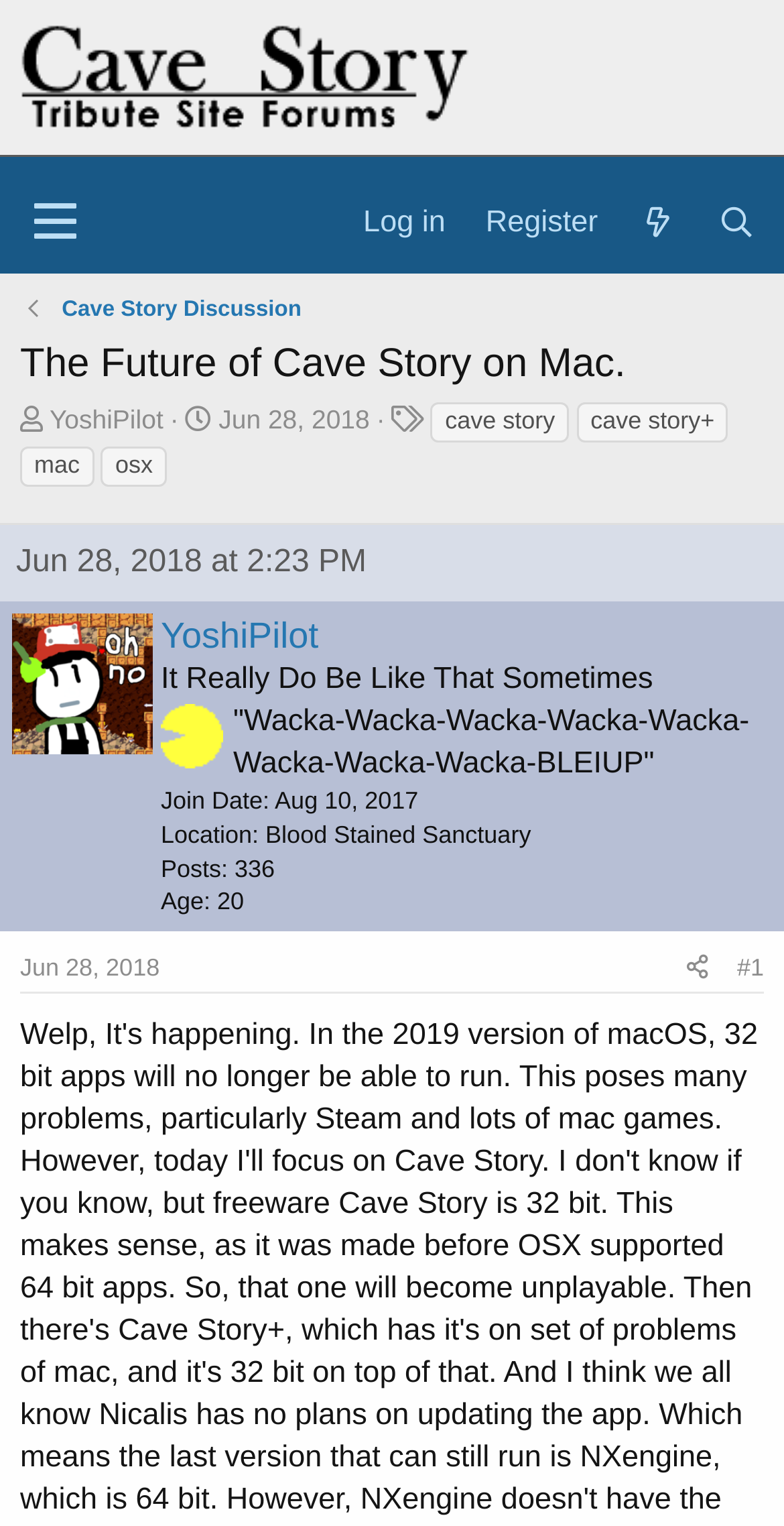Using the format (top-left x, top-left y, bottom-right x, bottom-right y), provide the bounding box coordinates for the described UI element. All values should be floating point numbers between 0 and 1: parent_node: Log in aria-label="Menu"

[0.01, 0.113, 0.13, 0.179]